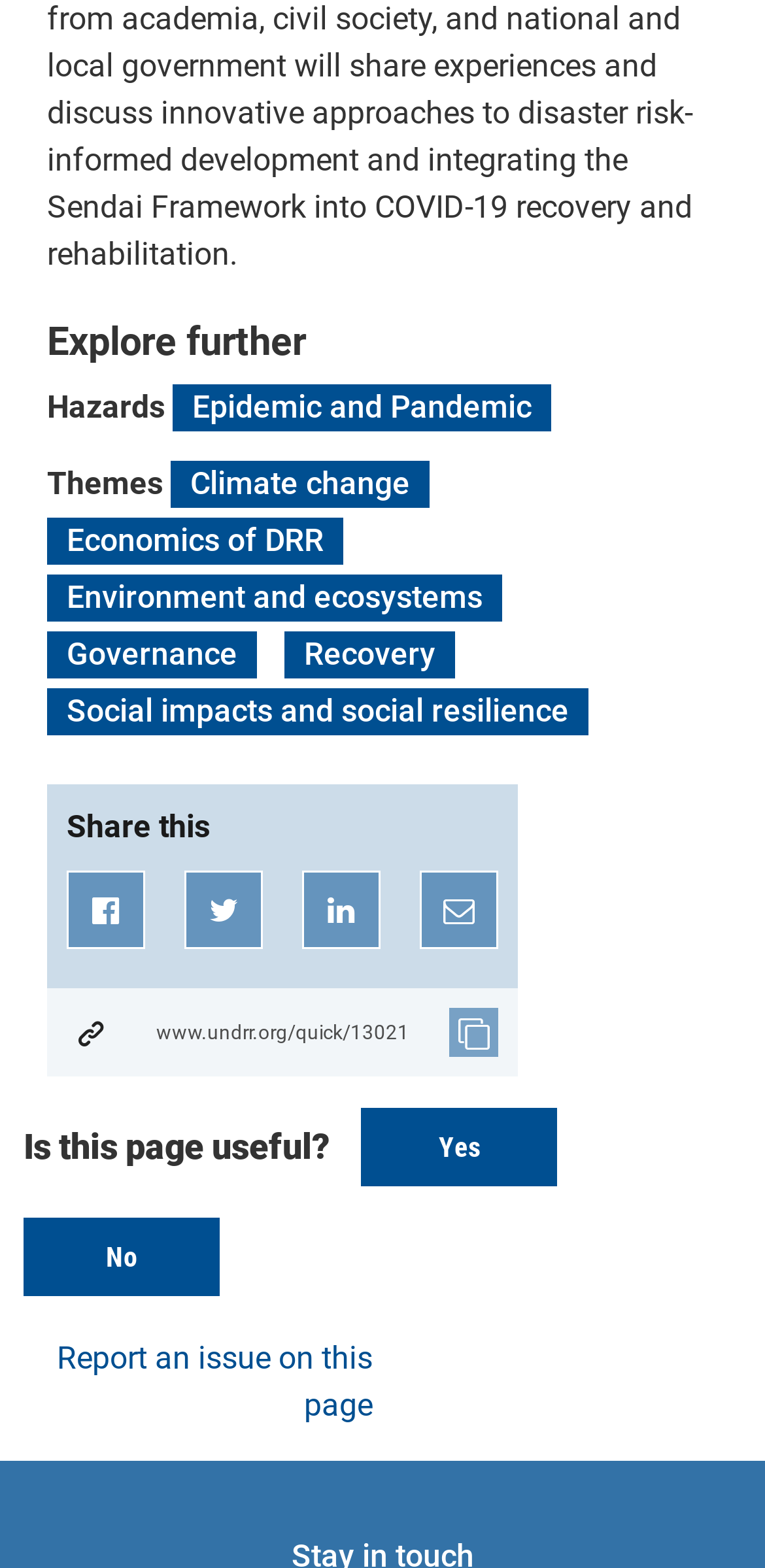Determine the bounding box coordinates for the UI element matching this description: "Climate change".

[0.223, 0.294, 0.562, 0.324]